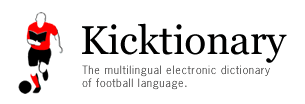What is the purpose of Kicktionary?
Relying on the image, give a concise answer in one word or a brief phrase.

multilingual electronic dictionary of football language